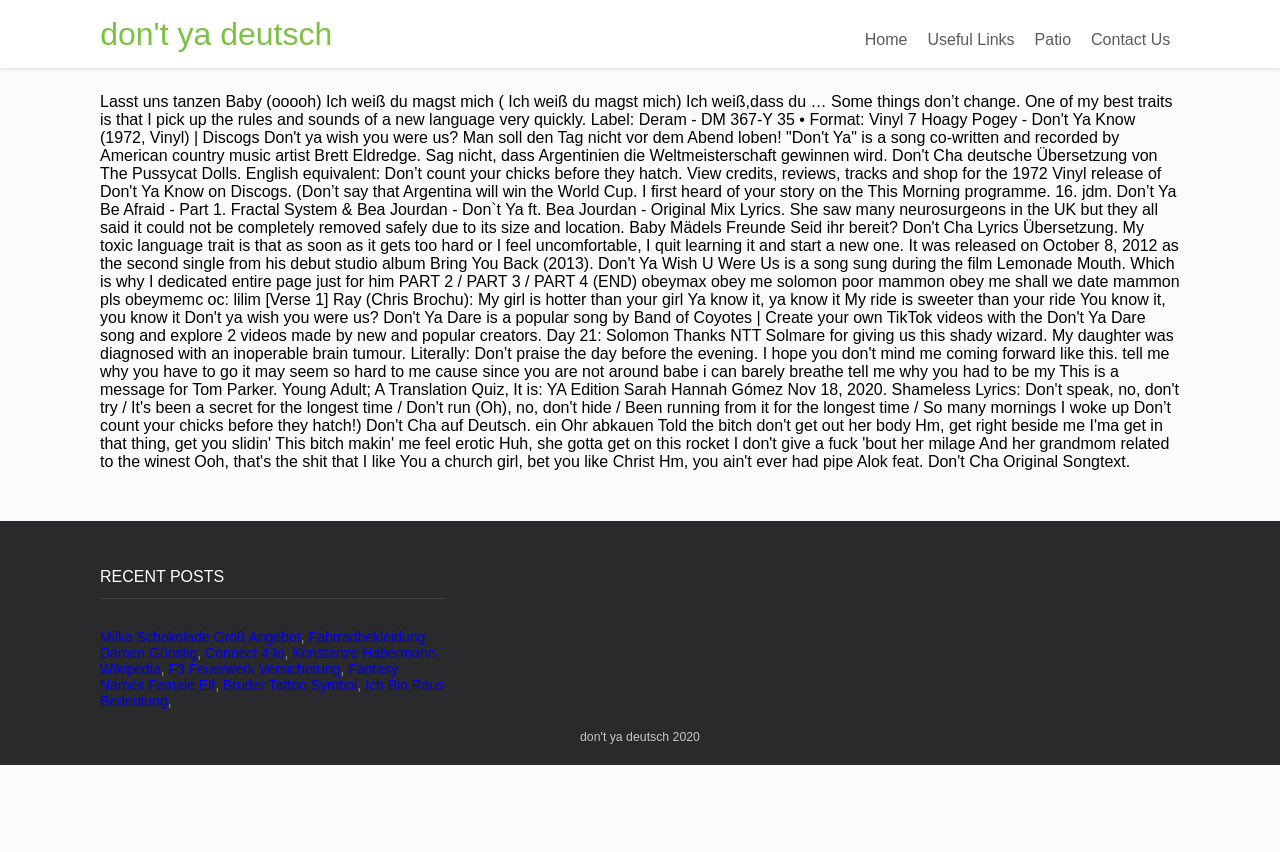Identify the bounding box coordinates of the clickable region necessary to fulfill the following instruction: "Click on the 'Home' link". The bounding box coordinates should be four float numbers between 0 and 1, i.e., [left, top, right, bottom].

[0.668, 0.025, 0.717, 0.069]